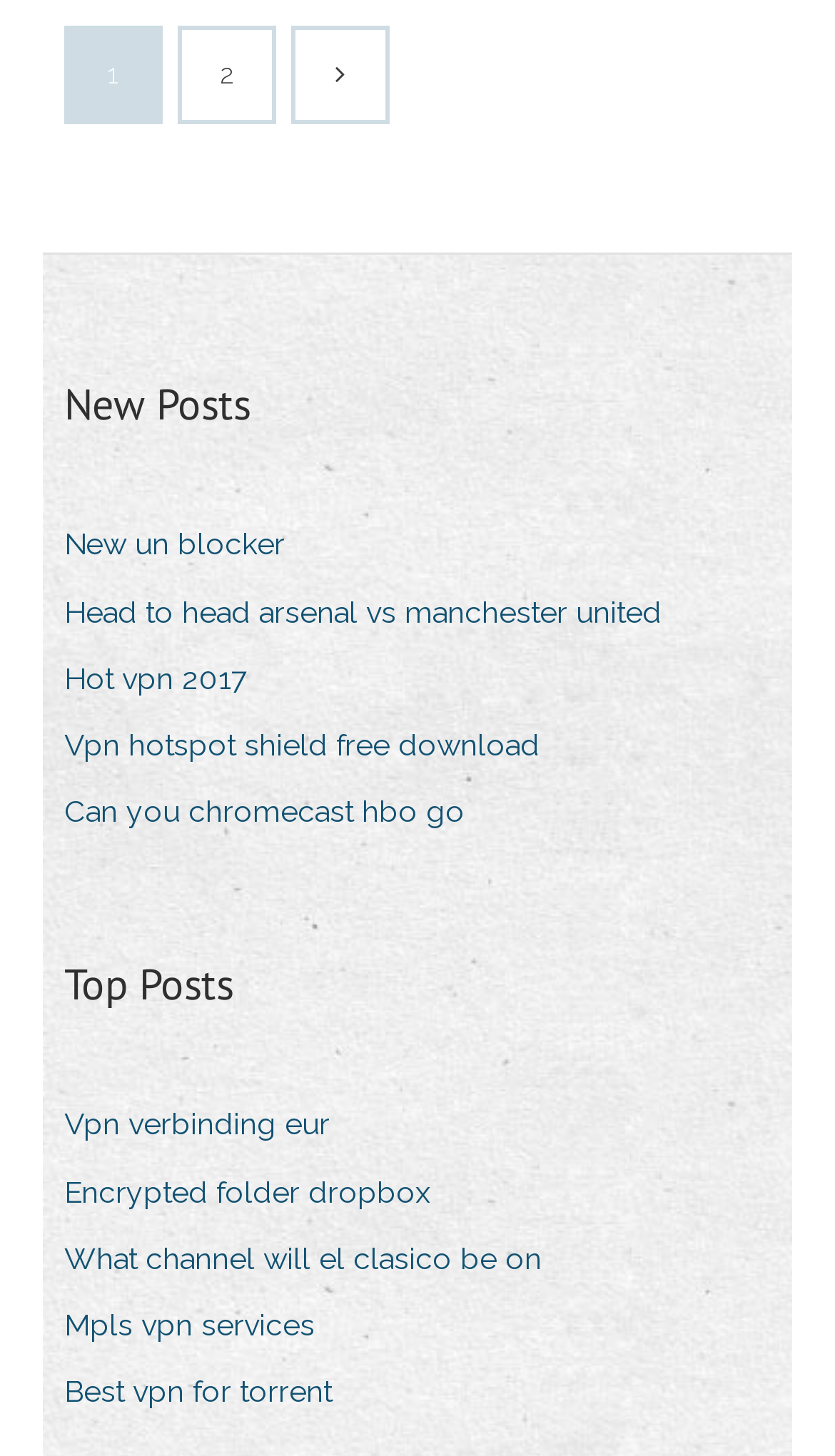Please give a one-word or short phrase response to the following question: 
How many sections are there on the webpage?

2